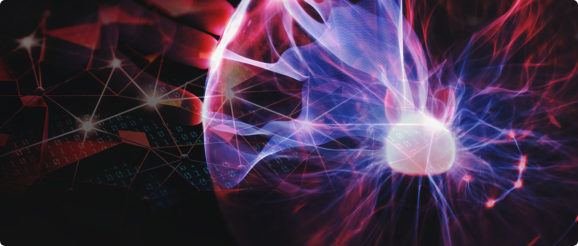Describe every detail you can see in the image.

The image features a dynamic representation of energy and innovation, showcasing vibrant hues of purple, red, and blue. At the center, a luminous sphere emits tendrils of light, symbolizing the flow of information and technological advancement. This abstract visualization is set against a dark background, intertwined with geometric patterns that evoke a sense of digital networks and connectivity. The piece captures the essence of next-generation technology and innovation, aligning with the themes discussed at the Mobile World Congress Americas, where advancements such as 5G, IoT applications, and AI were central to the dialogue.